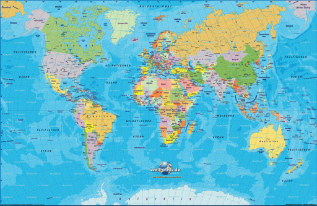Answer with a single word or phrase: 
What is the purpose of this visual representation?

Geographical education and navigation